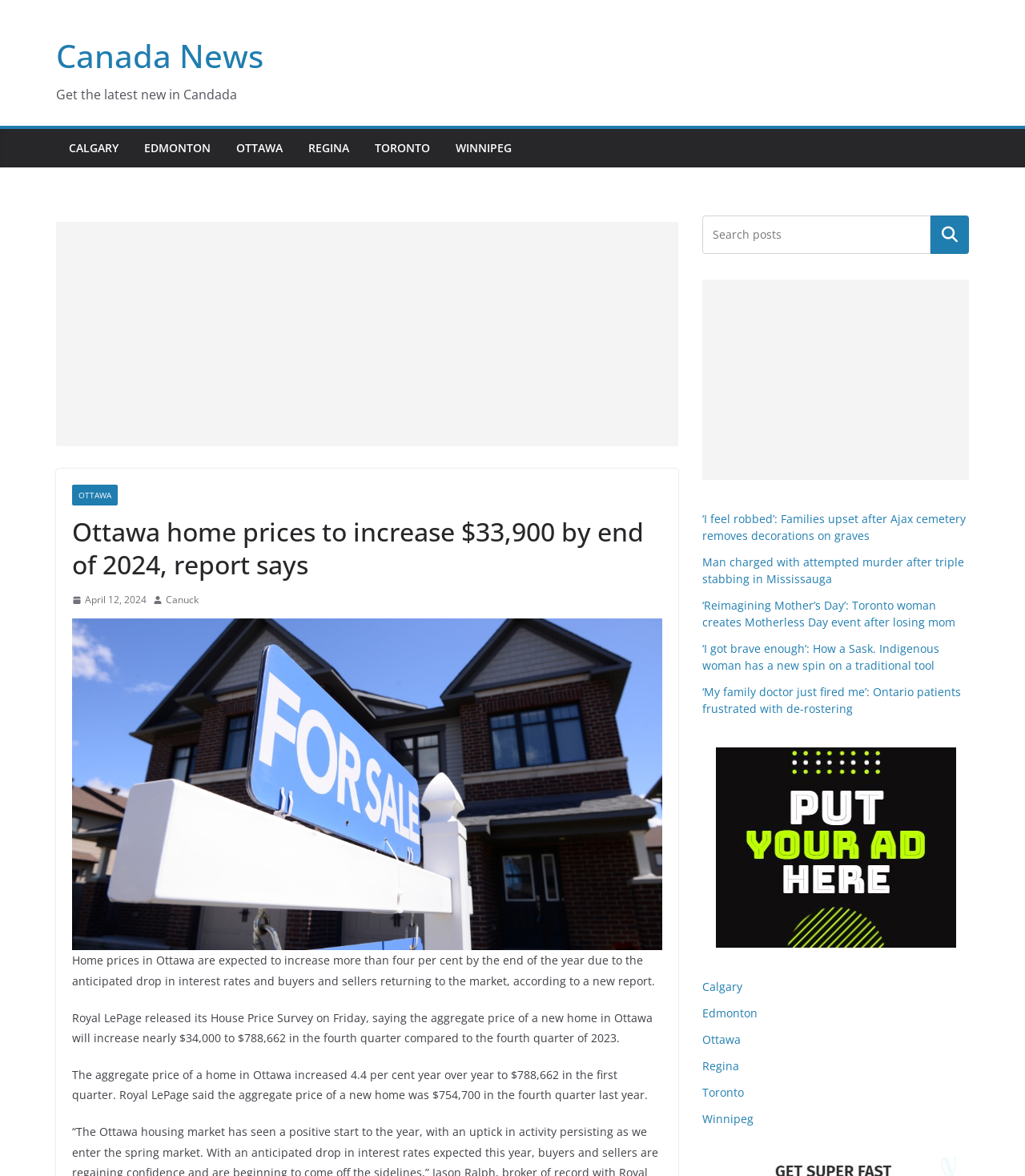Provide a short answer using a single word or phrase for the following question: 
What is the current aggregate price of a home in Ottawa?

$788,662